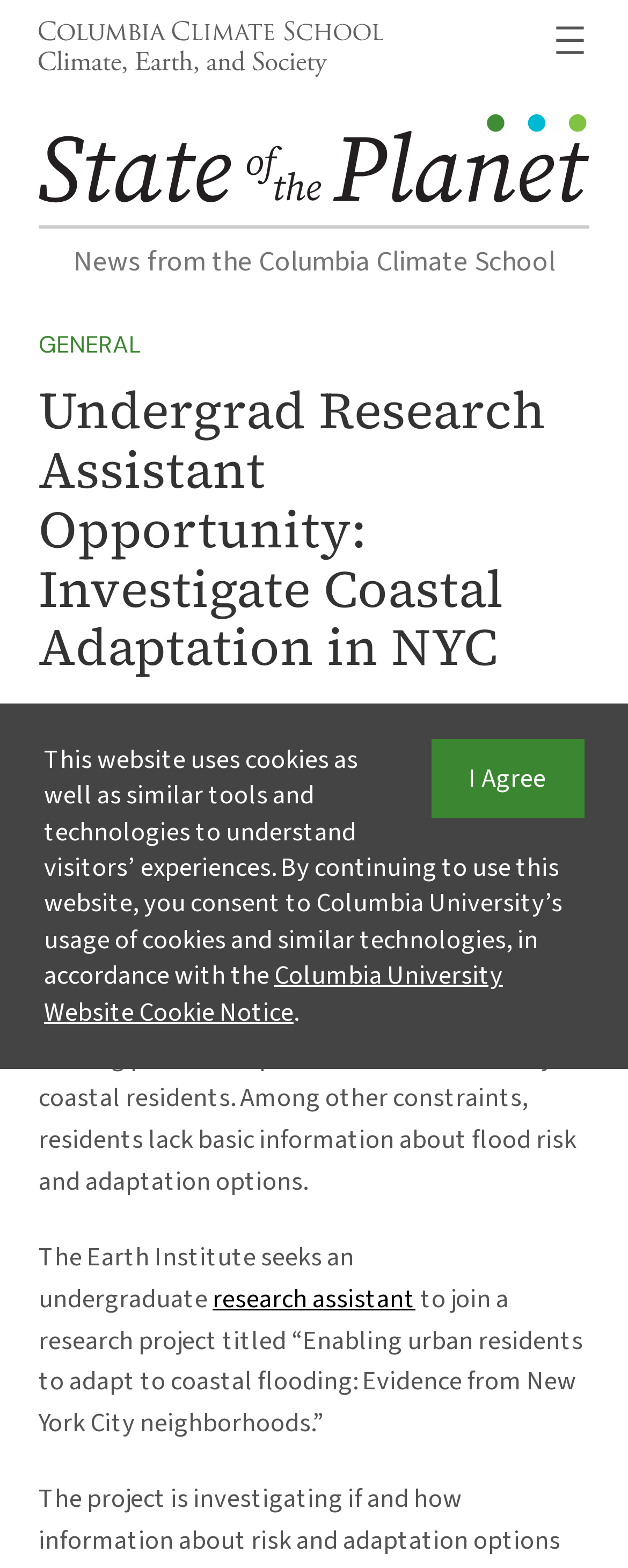For the given element description research assistant, determine the bounding box coordinates of the UI element. The coordinates should follow the format (top-left x, top-left y, bottom-right x, bottom-right y) and be within the range of 0 to 1.

[0.338, 0.816, 0.662, 0.839]